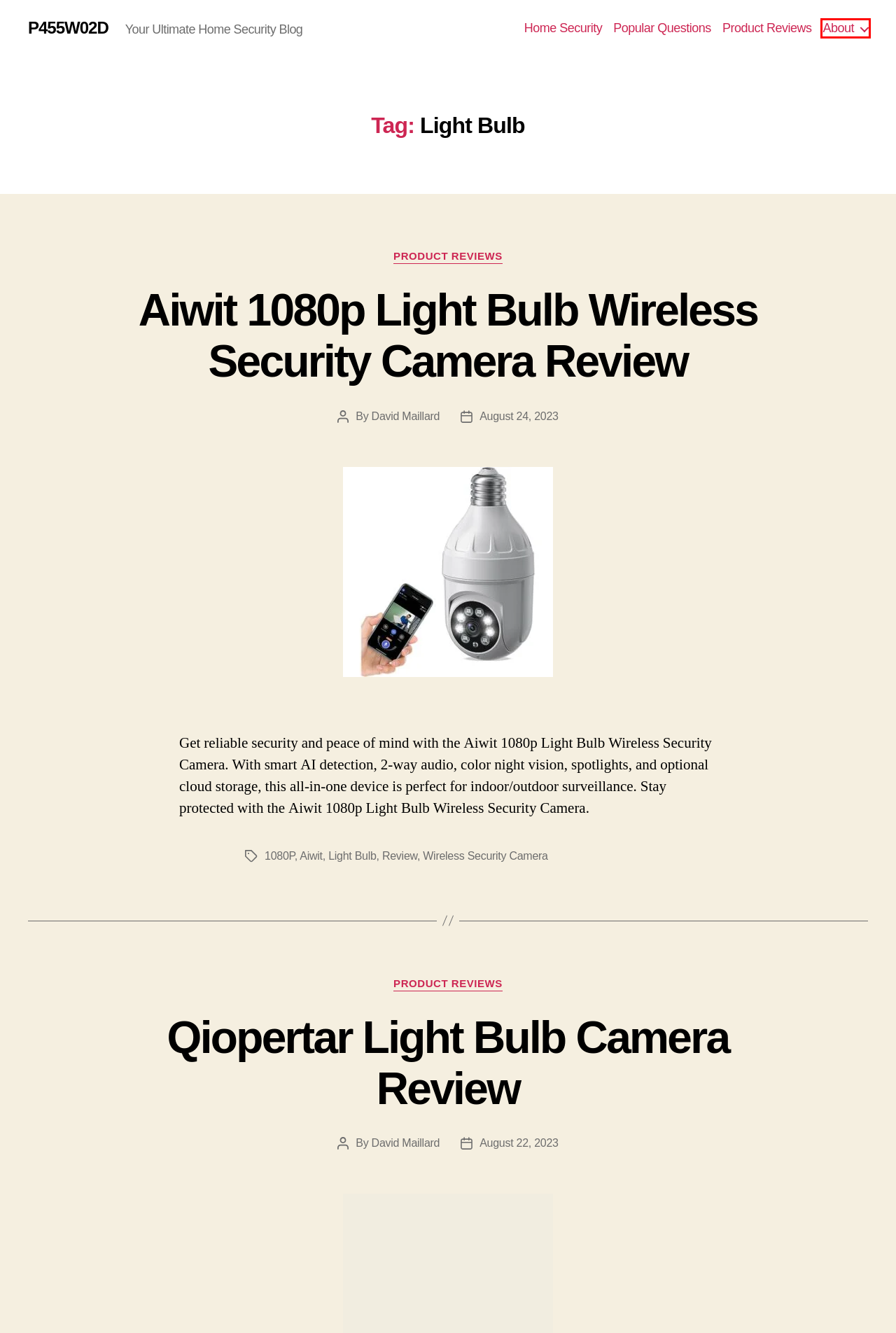You are presented with a screenshot of a webpage with a red bounding box. Select the webpage description that most closely matches the new webpage after clicking the element inside the red bounding box. The options are:
A. About Us - P455W02D
B. Qiopertar Light Bulb Camera Review
C. Aiwit - Home Security Tips & Product Reviews
D. Review - Home Security Tips & Product Reviews
E. 1080P - Home Security Tips & Product Reviews
F. Popular Questions - Home Security Tips & Product Reviews
G. Aiwit 1080p Light Bulb Wireless Security Camera Review
H. David Maillard - P455W02D

A